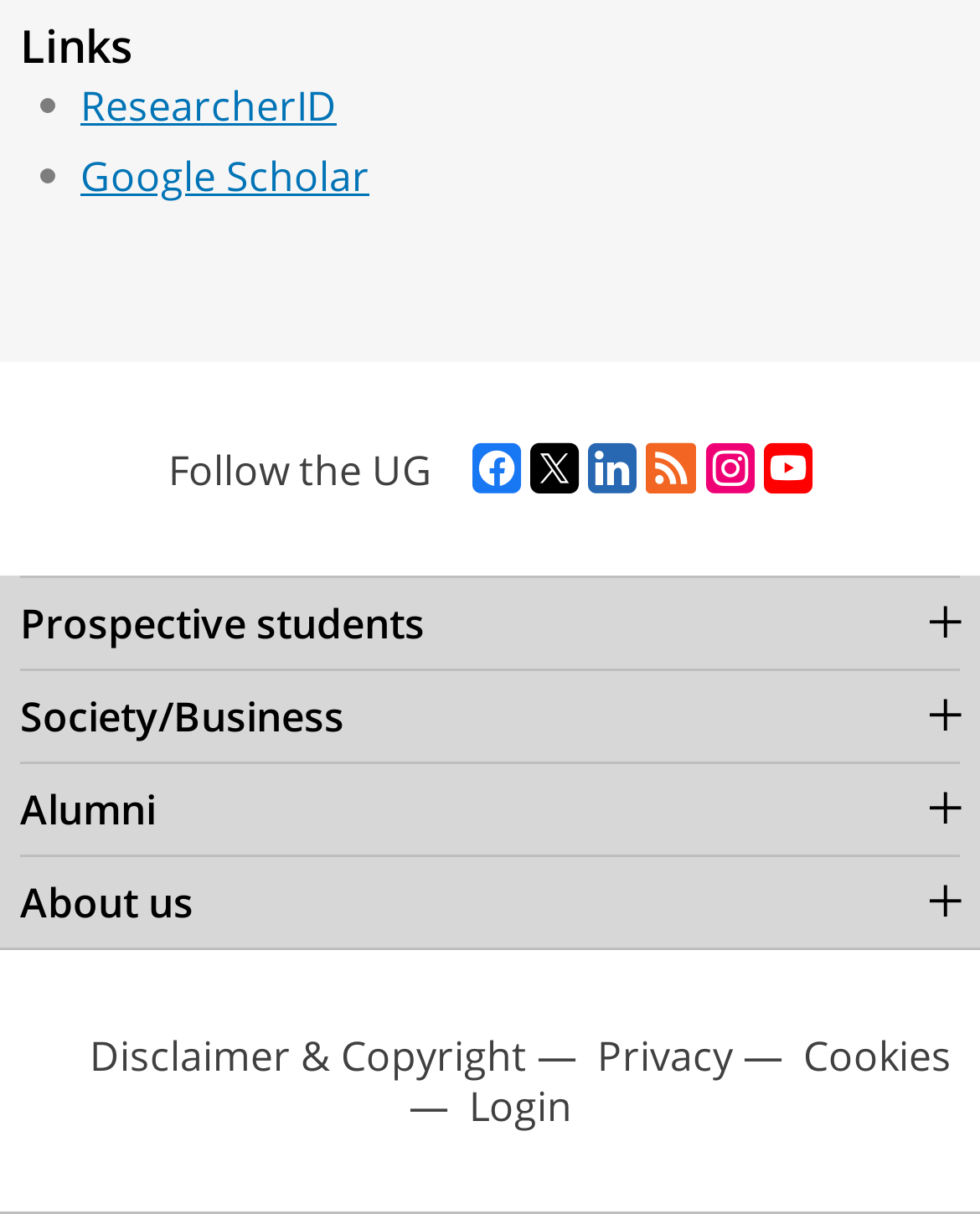What are the categories listed on the left side of the page? Using the information from the screenshot, answer with a single word or phrase.

Prospective students, Society/Business, Alumni, About us